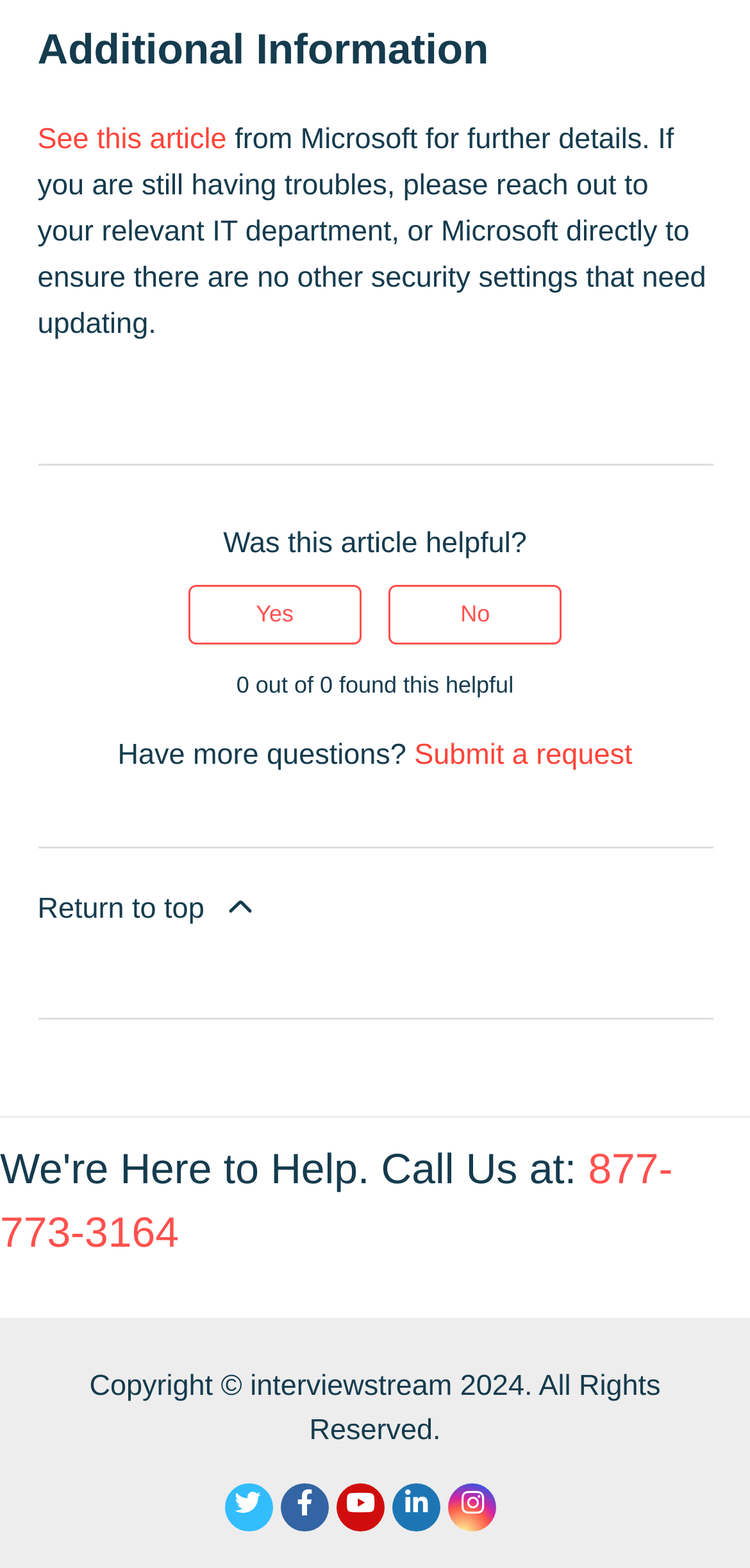How many people found this article helpful?
Using the visual information, answer the question in a single word or phrase.

0